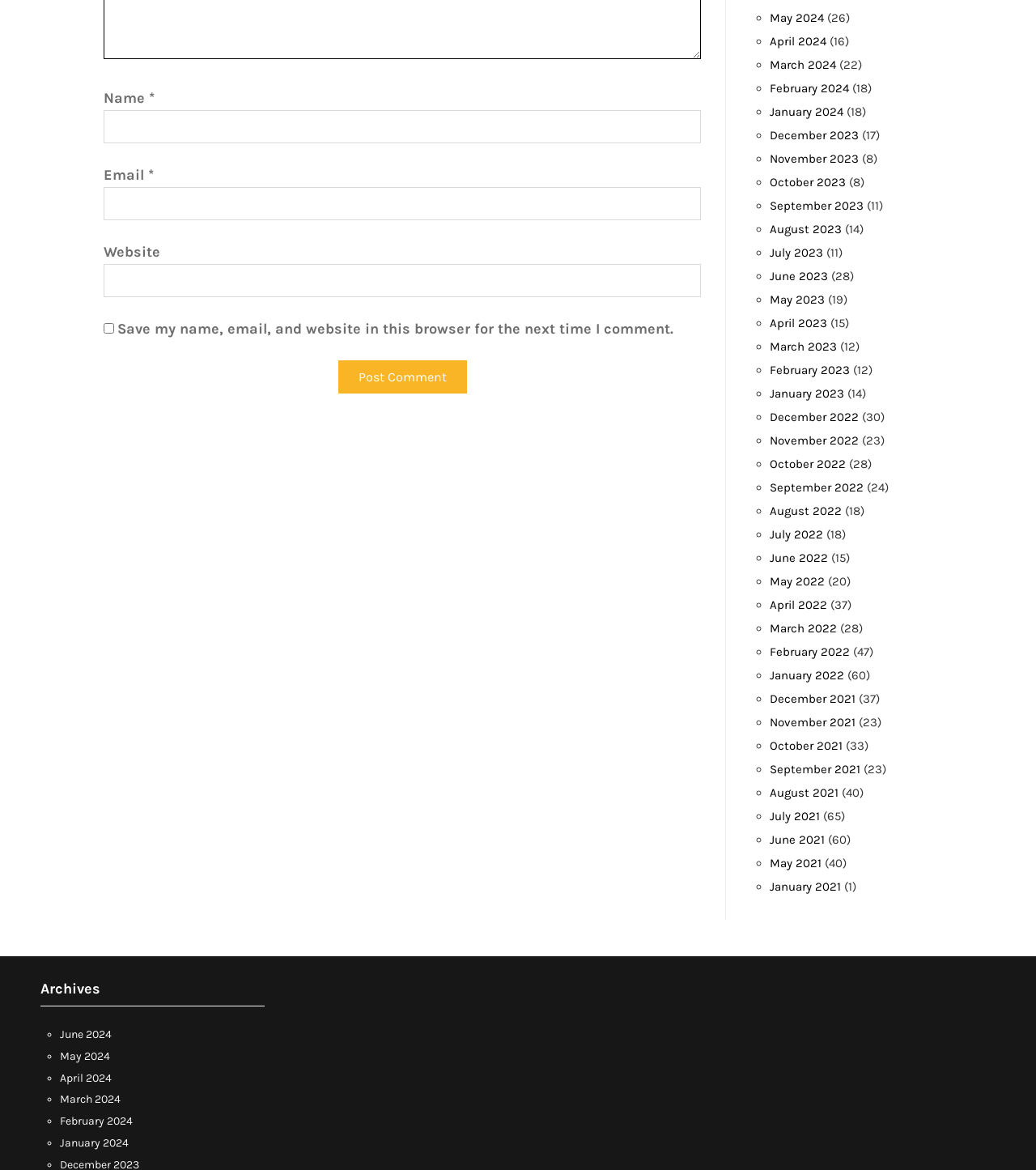Given the description "parent_node: Email * aria-describedby="email-notes" name="email"", determine the bounding box of the corresponding UI element.

[0.1, 0.16, 0.677, 0.188]